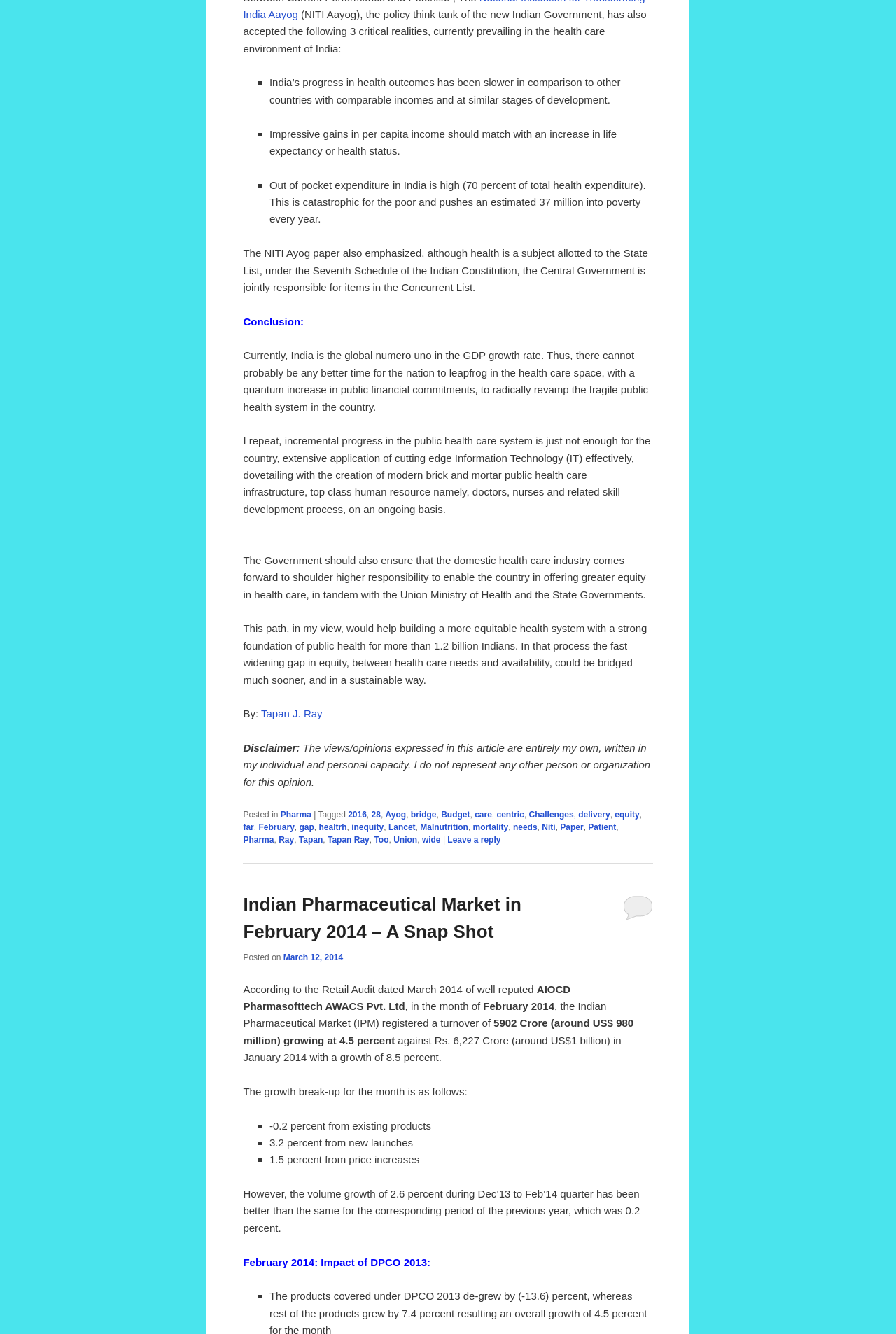Answer in one word or a short phrase: 
What is the main issue with health care in India?

Out of pocket expenditure